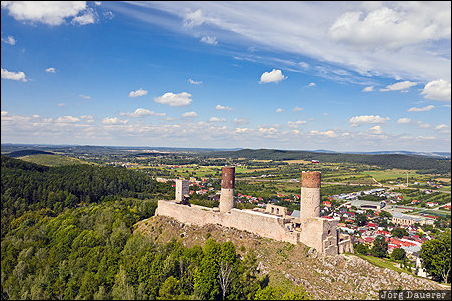Respond to the question below with a single word or phrase:
What is the weather like in the photograph?

Sunny